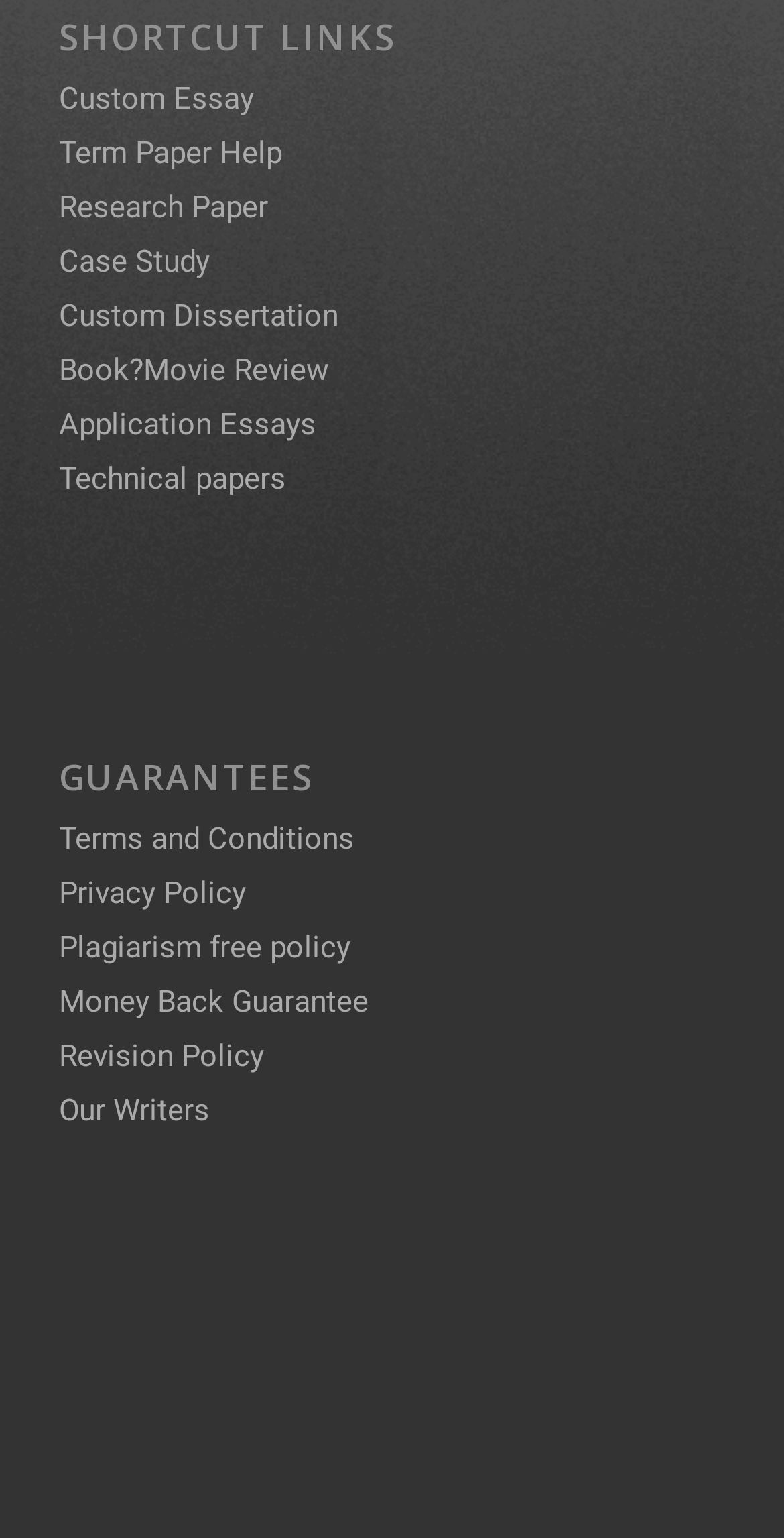Find the bounding box of the UI element described as: "Custom Dissertation". The bounding box coordinates should be given as four float values between 0 and 1, i.e., [left, top, right, bottom].

[0.075, 0.193, 0.431, 0.217]